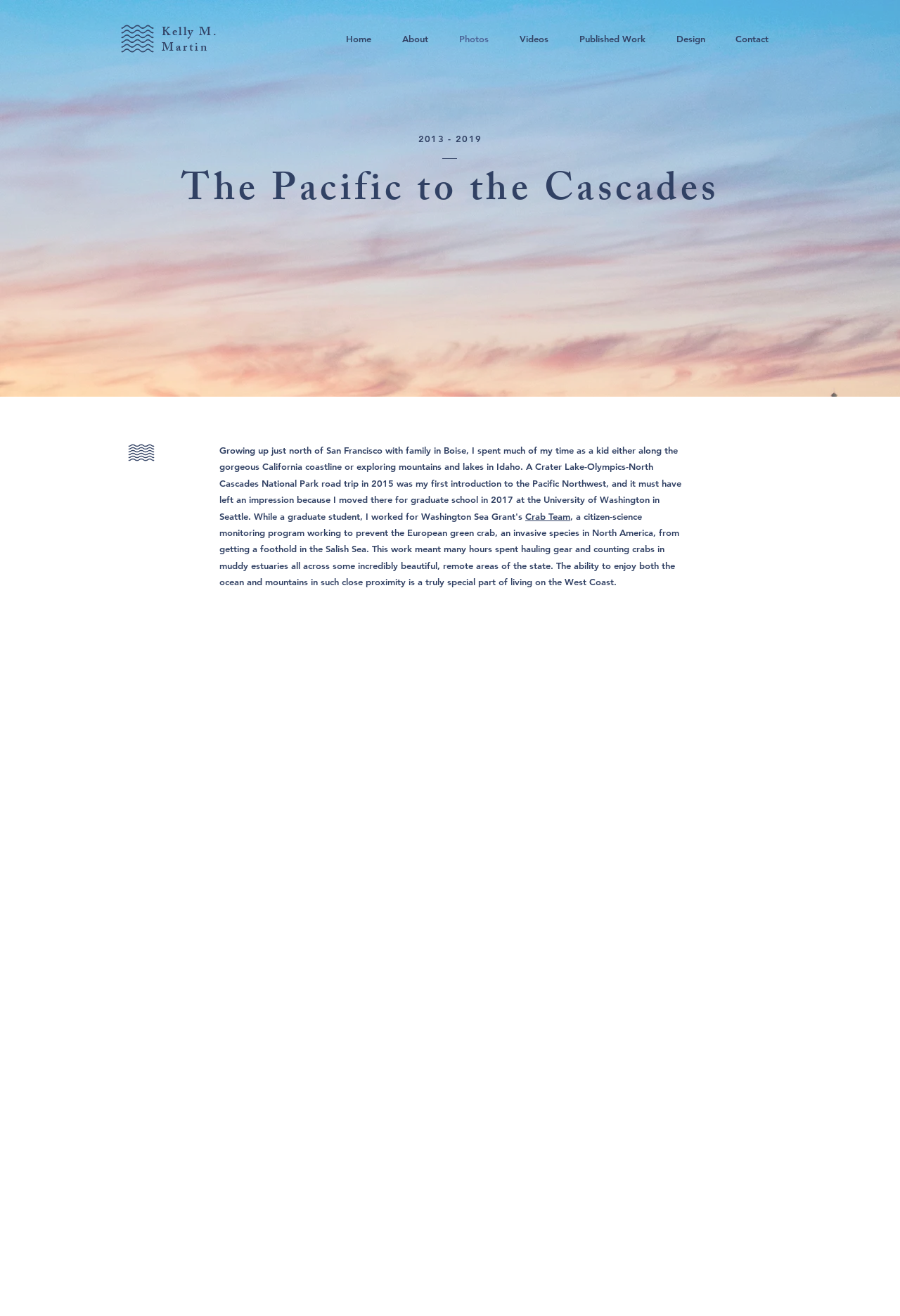Refer to the image and provide an in-depth answer to the question:
What is the invasive species mentioned?

I found the answer by reading the static text that describes the program, which mentions the European green crab as an invasive species in North America.